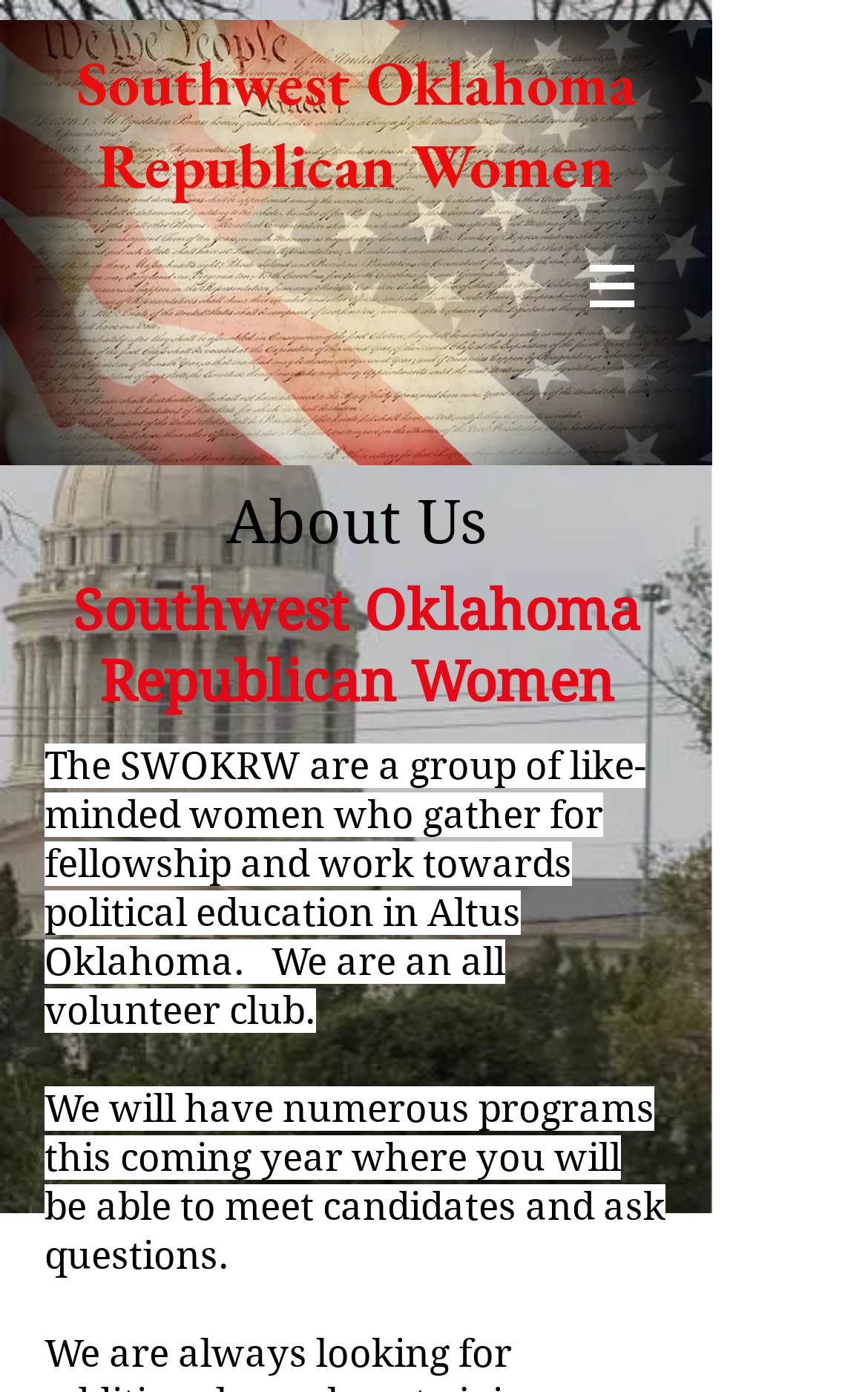Consider the image and give a detailed and elaborate answer to the question: 
What type of events will the group have in the coming year?

The type of events is mentioned in the static text 'We will have numerous programs this coming year where you will be able to meet candidates and ask questions.' which describes the group's plans for the coming year.